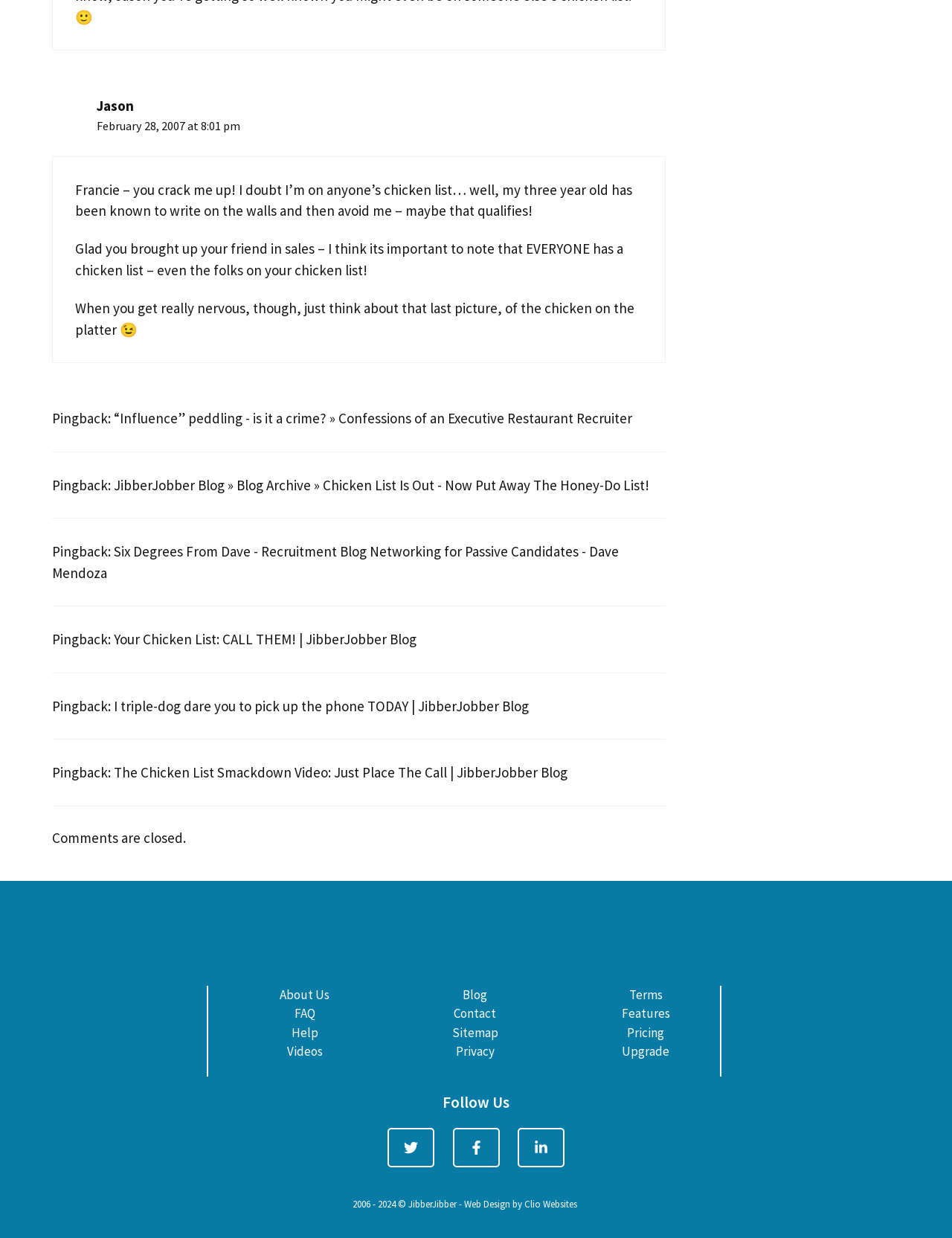Give a one-word or one-phrase response to the question:
What is the copyright year range of the website?

2006-2024